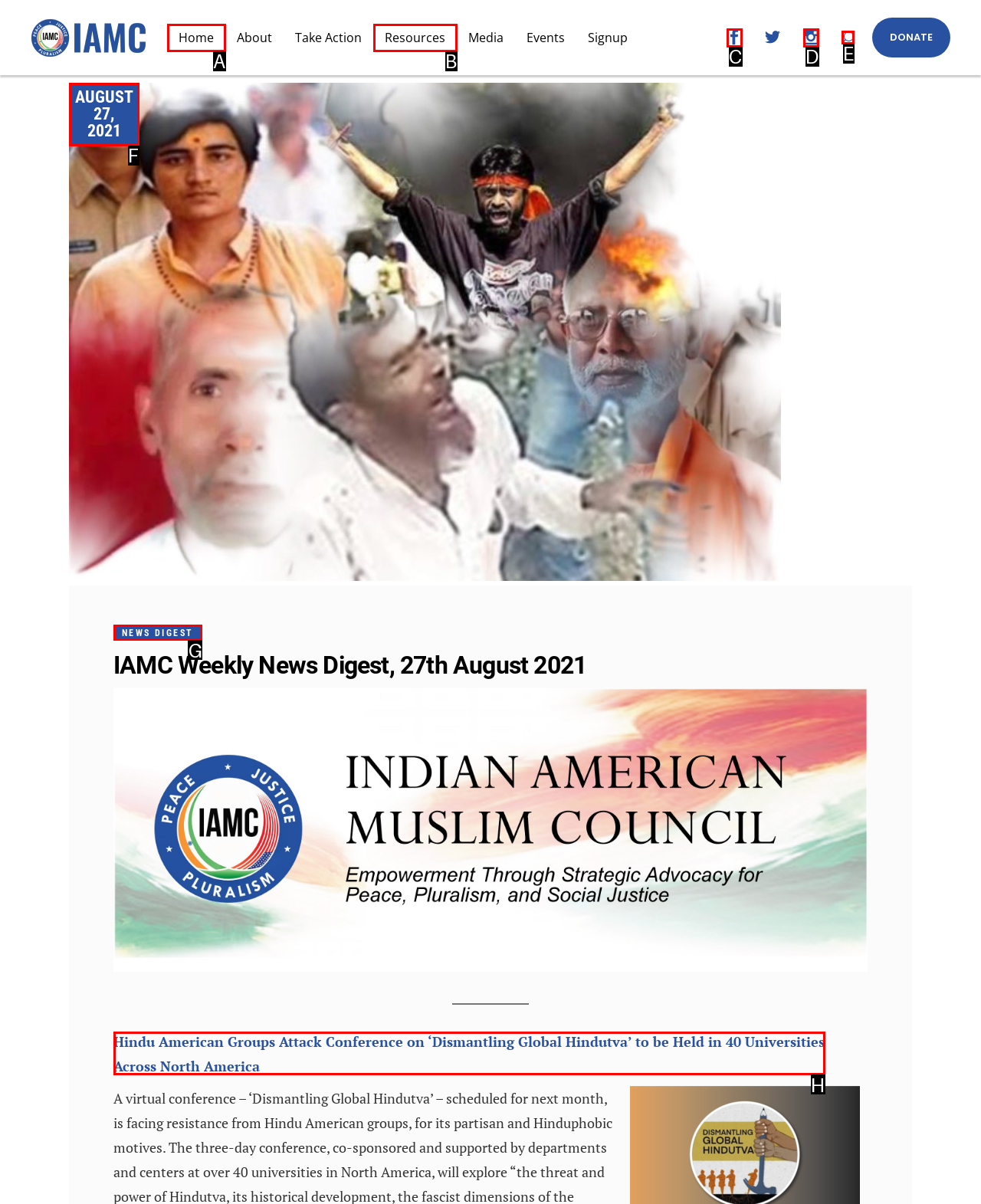For the task: read news digest, specify the letter of the option that should be clicked. Answer with the letter only.

G